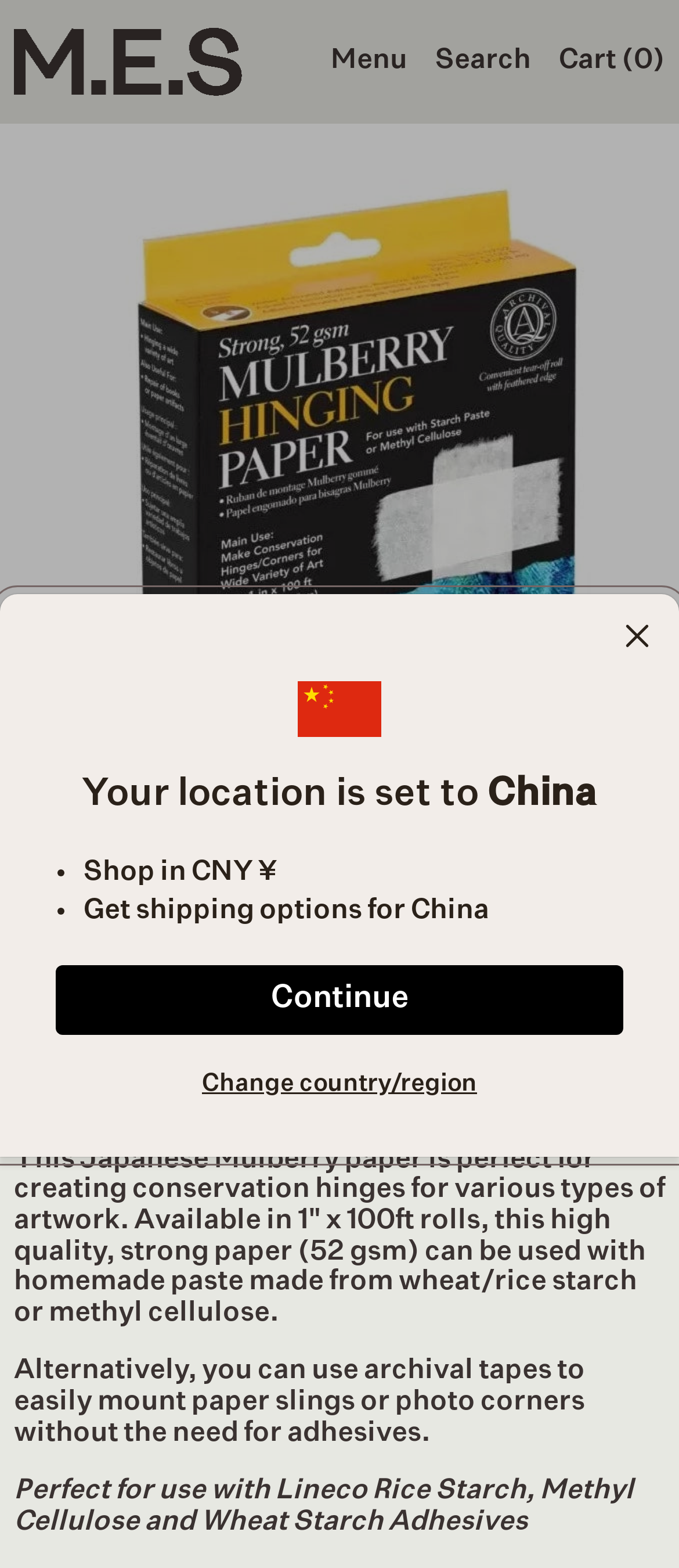Locate the bounding box coordinates of the element's region that should be clicked to carry out the following instruction: "View product details". The coordinates need to be four float numbers between 0 and 1, i.e., [left, top, right, bottom].

[0.0, 0.079, 1.0, 0.512]